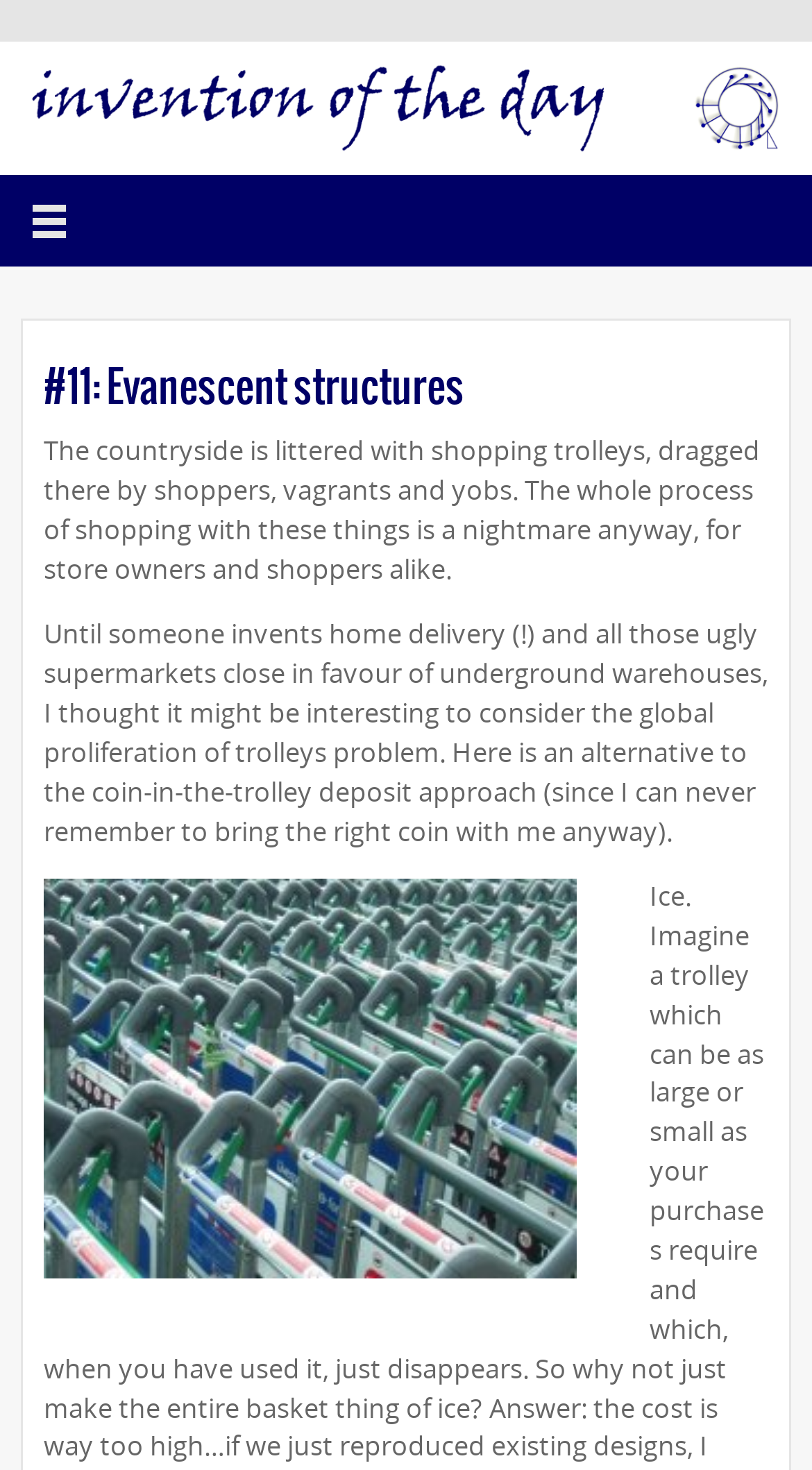Bounding box coordinates should be in the format (top-left x, top-left y, bottom-right x, bottom-right y) and all values should be floating point numbers between 0 and 1. Determine the bounding box coordinate for the UI element described as: #11: Evanescent structures

[0.054, 0.248, 0.572, 0.28]